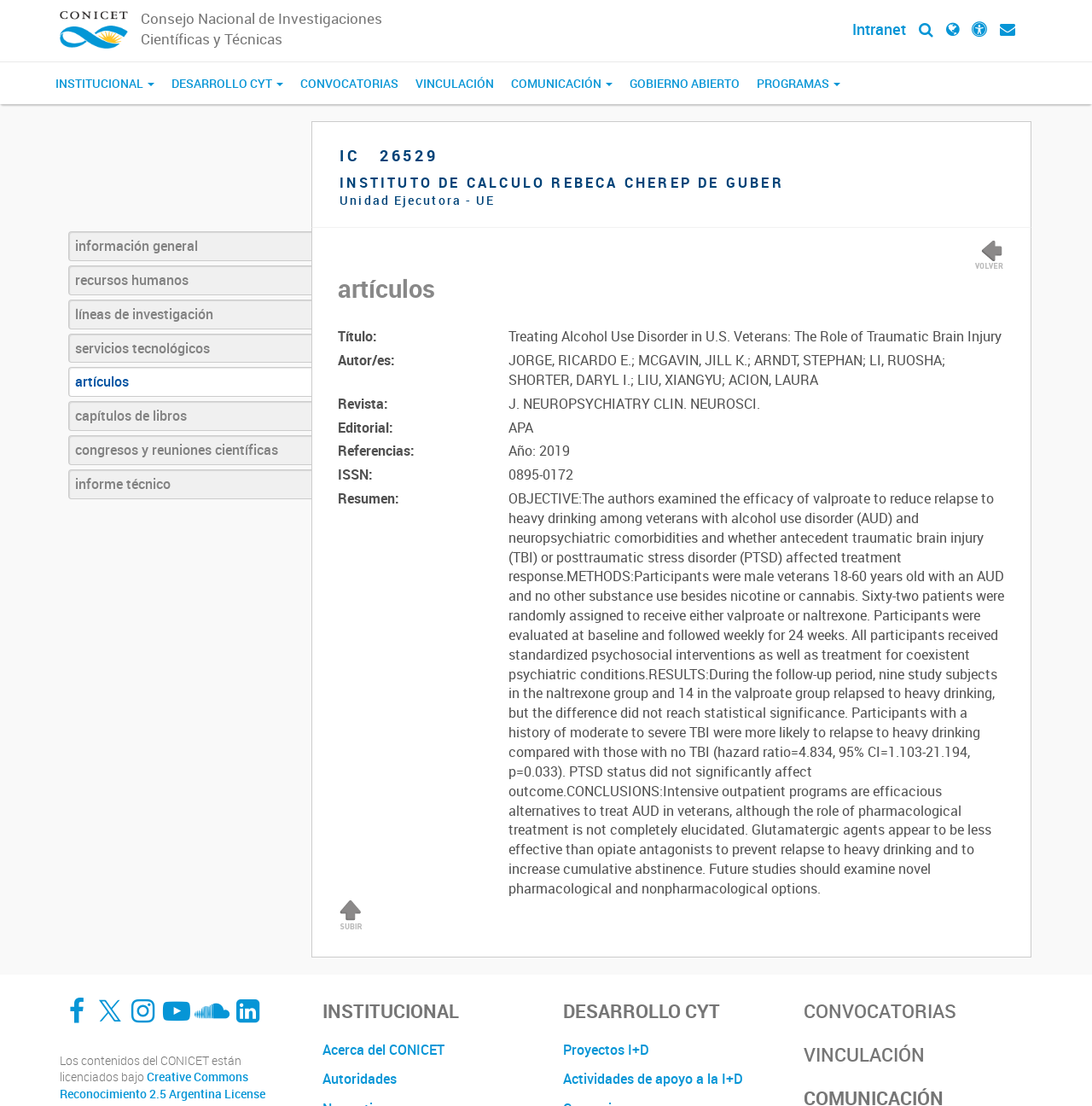Specify the bounding box coordinates for the region that must be clicked to perform the given instruction: "Click on the 'CONVOCATORIAS' link".

[0.267, 0.056, 0.373, 0.094]